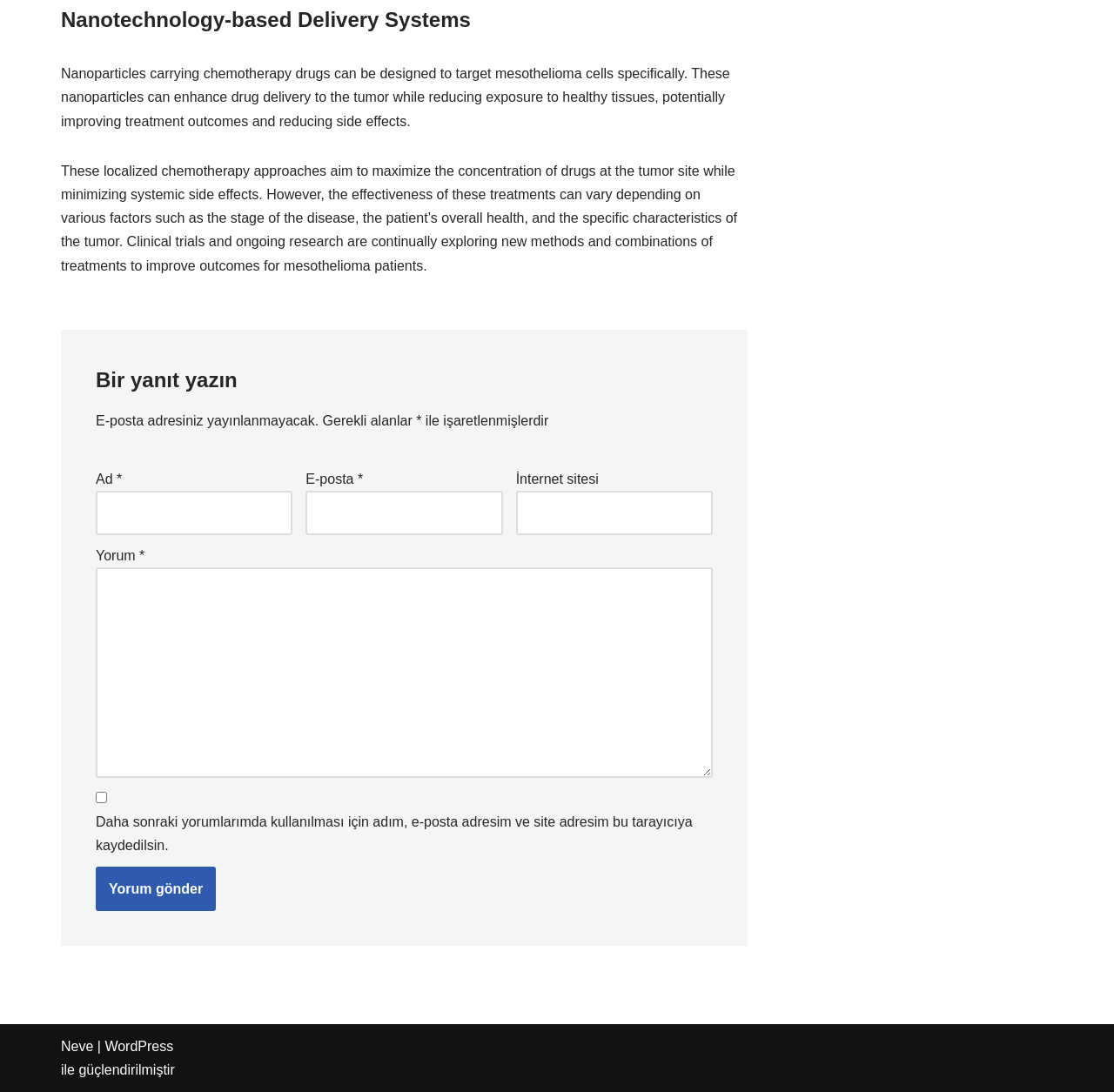Refer to the element description name="submit" value="Yorum gönder" and identify the corresponding bounding box in the screenshot. Format the coordinates as (top-left x, top-left y, bottom-right x, bottom-right y) with values in the range of 0 to 1.

[0.086, 0.793, 0.194, 0.834]